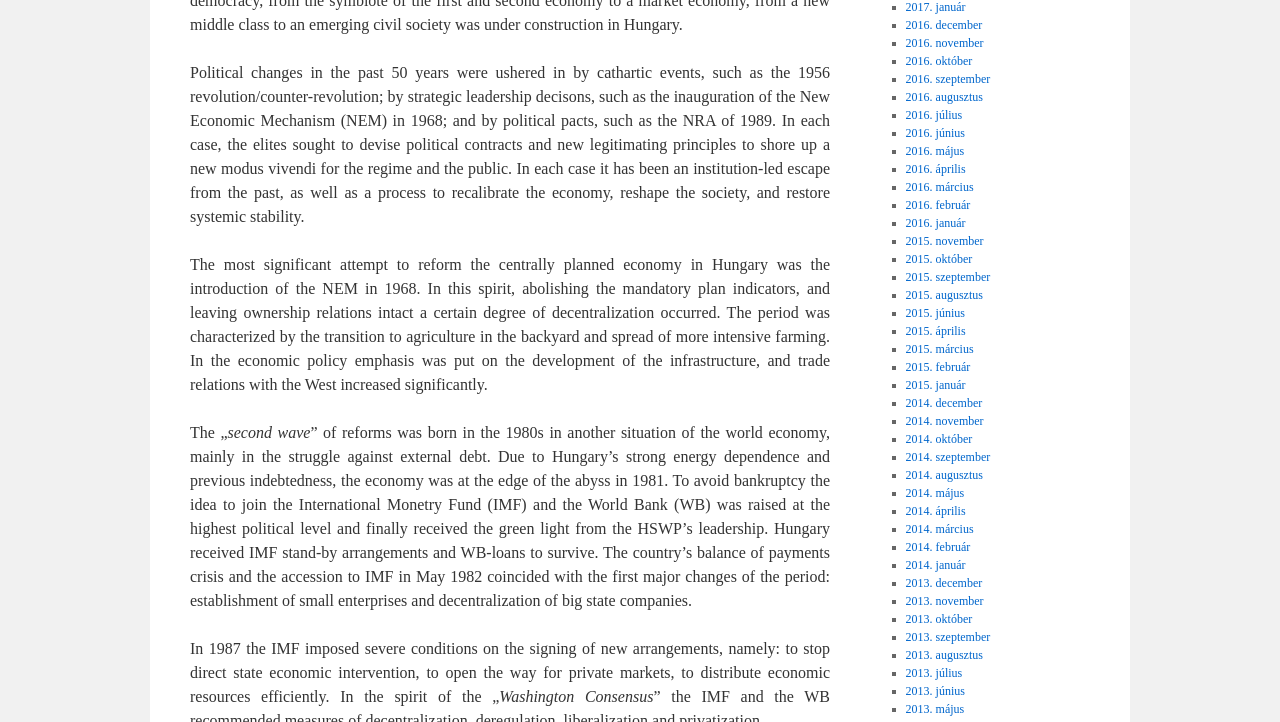What was the main reason for Hungary to join the IMF in 1982?
Give a one-word or short-phrase answer derived from the screenshot.

To avoid bankruptcy